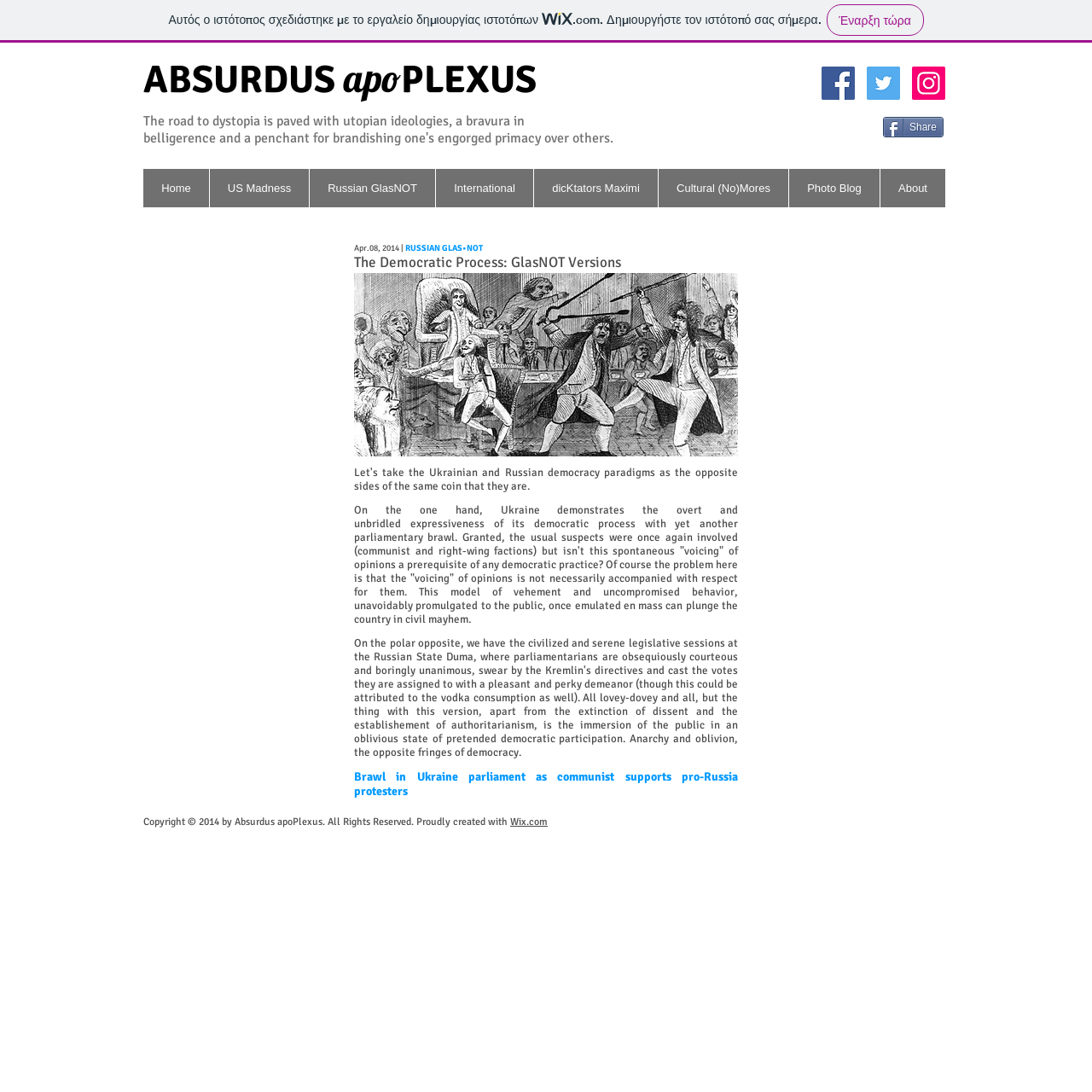Highlight the bounding box coordinates of the region I should click on to meet the following instruction: "Click the Wix.com link".

[0.467, 0.747, 0.502, 0.759]